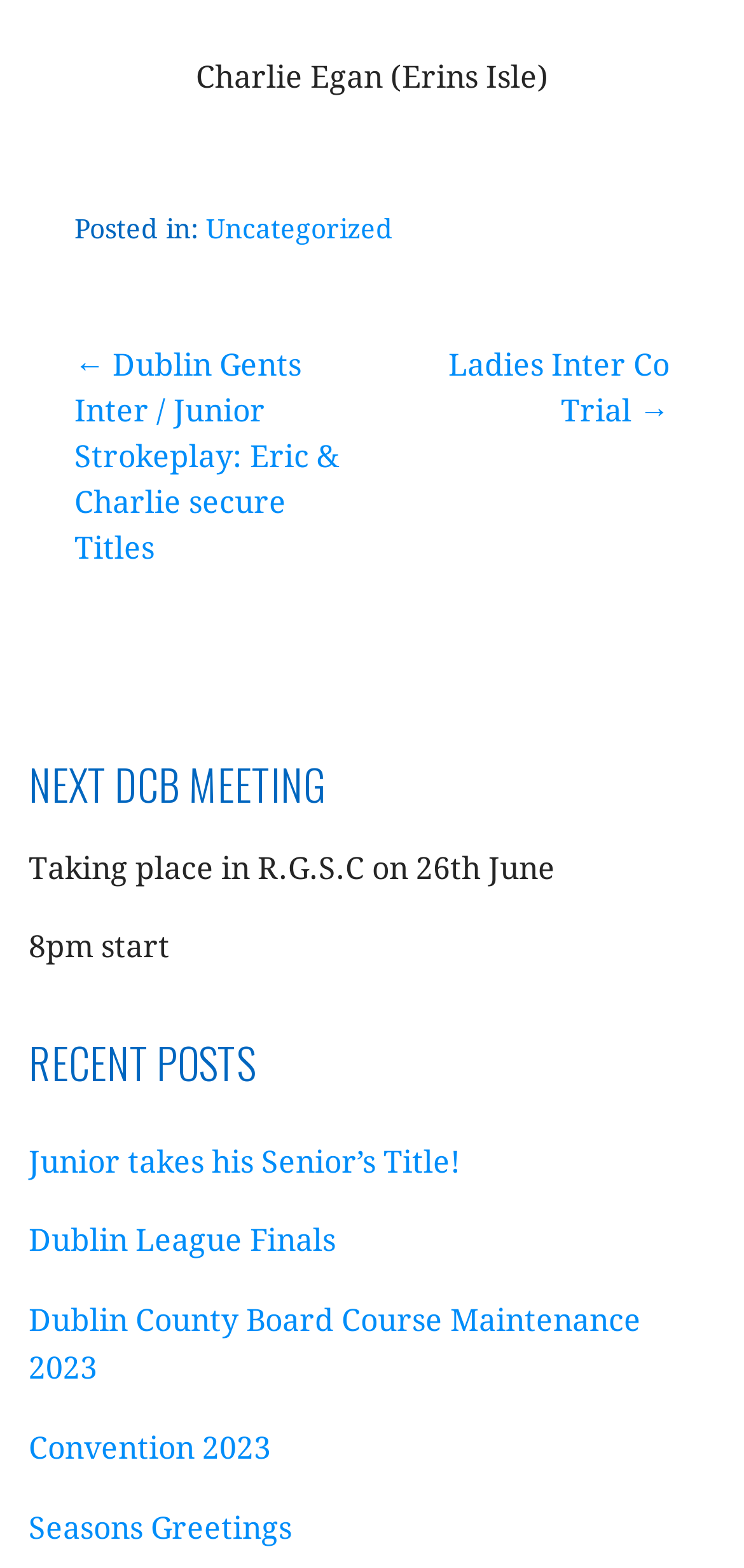Determine the bounding box coordinates of the clickable region to follow the instruction: "View post about Dublin Gents Inter / Junior Strokeplay".

[0.1, 0.221, 0.456, 0.361]